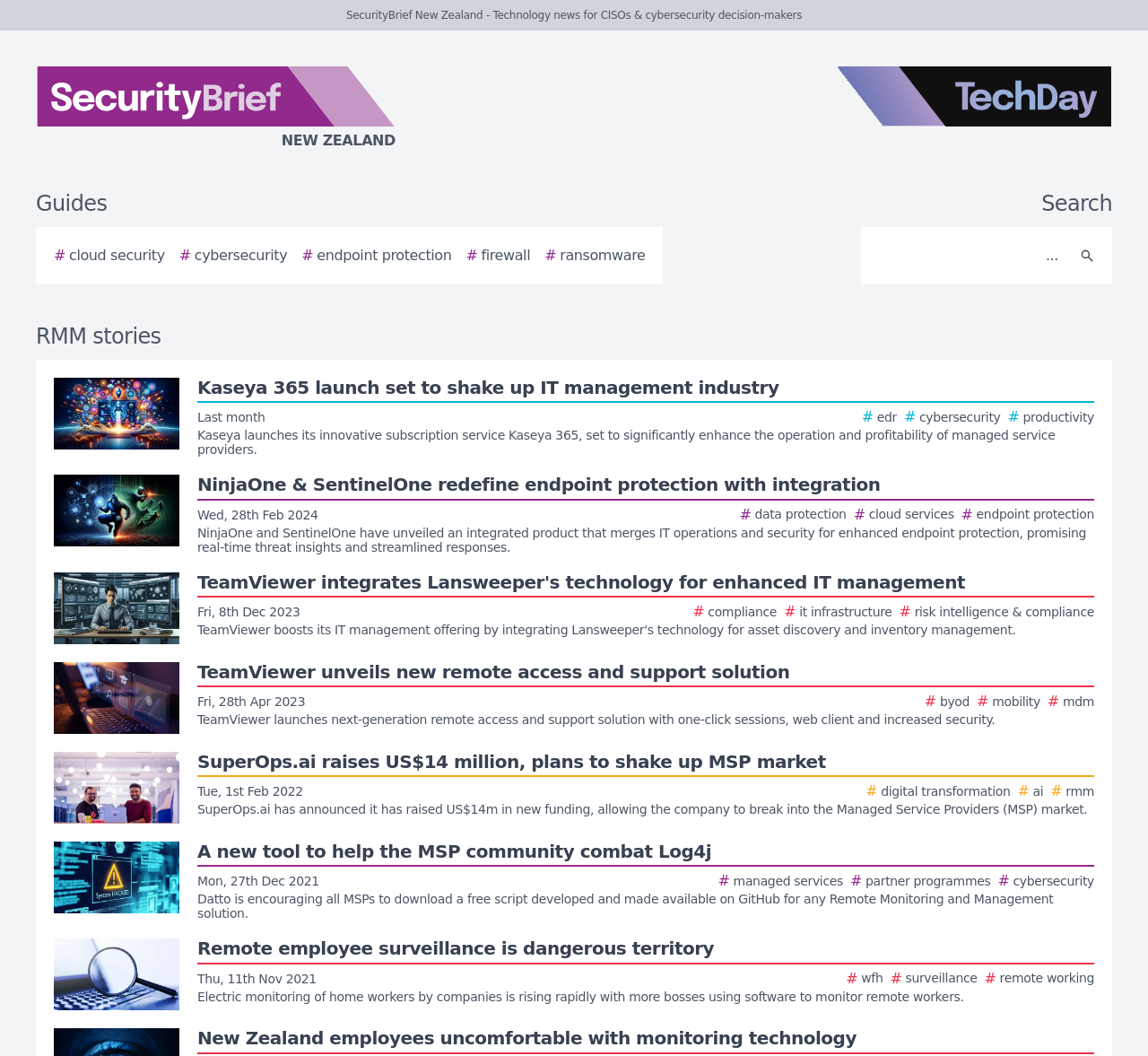What is the category of the story with the image below 'Story image Kaseya 365 launch set to shake up IT management industry'?
From the details in the image, answer the question comprehensively.

The link element with the text 'Story image Kaseya 365 launch set to shake up IT management industry' has a hashtag '# cybersecurity', which suggests that the category of the story is cybersecurity.